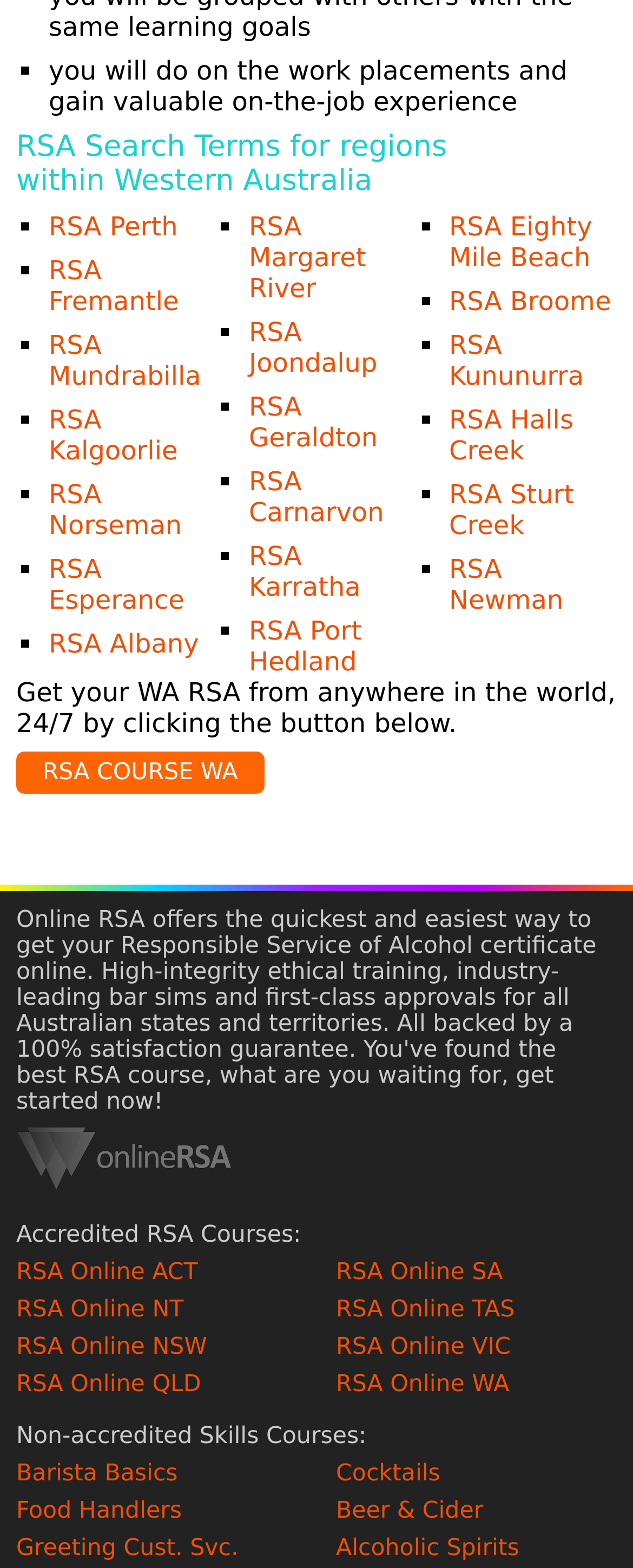Locate the coordinates of the bounding box for the clickable region that fulfills this instruction: "Click RSA Perth".

[0.077, 0.135, 0.281, 0.154]